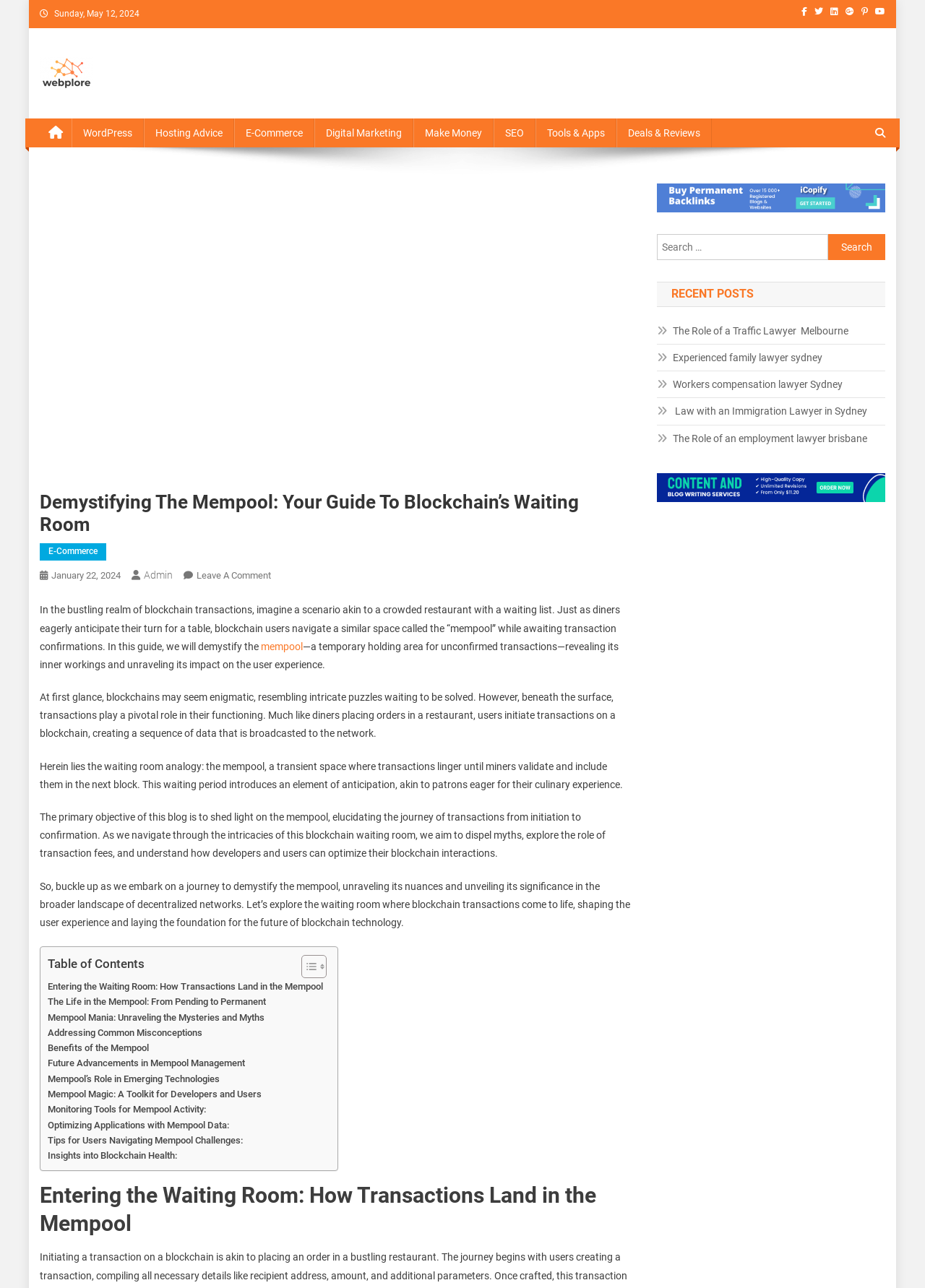Please locate the bounding box coordinates of the element's region that needs to be clicked to follow the instruction: "Read the 'Entering the Waiting Room: How Transactions Land in the Mempool' article". The bounding box coordinates should be provided as four float numbers between 0 and 1, i.e., [left, top, right, bottom].

[0.052, 0.76, 0.349, 0.772]